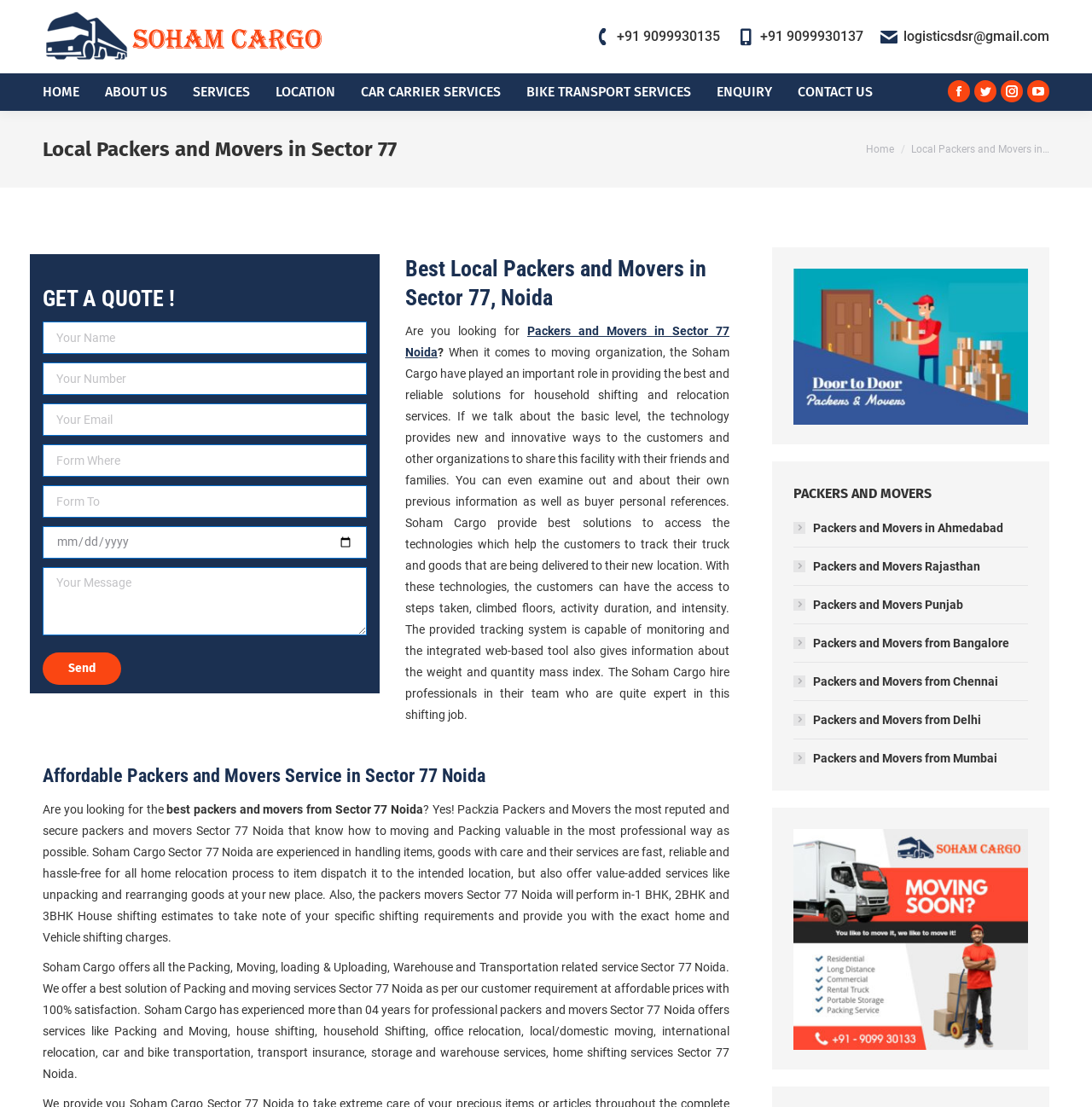Can you locate the main headline on this webpage and provide its text content?

Local Packers and Movers in Sector 77